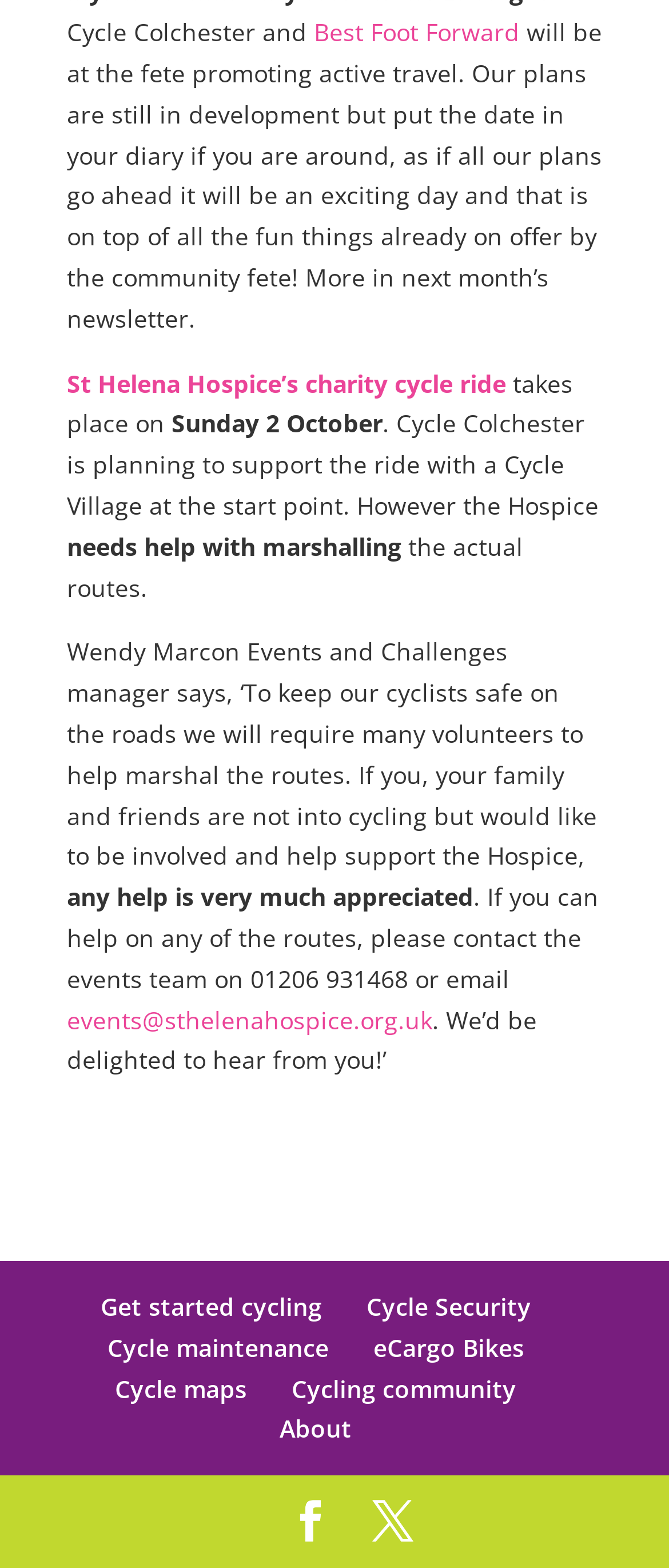Could you highlight the region that needs to be clicked to execute the instruction: "Click on 'Best Foot Forward'"?

[0.469, 0.01, 0.777, 0.031]